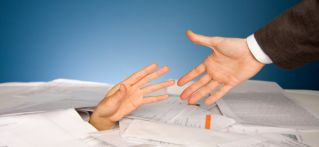Please reply to the following question with a single word or a short phrase:
What is the attire of the assisting hand?

a suit